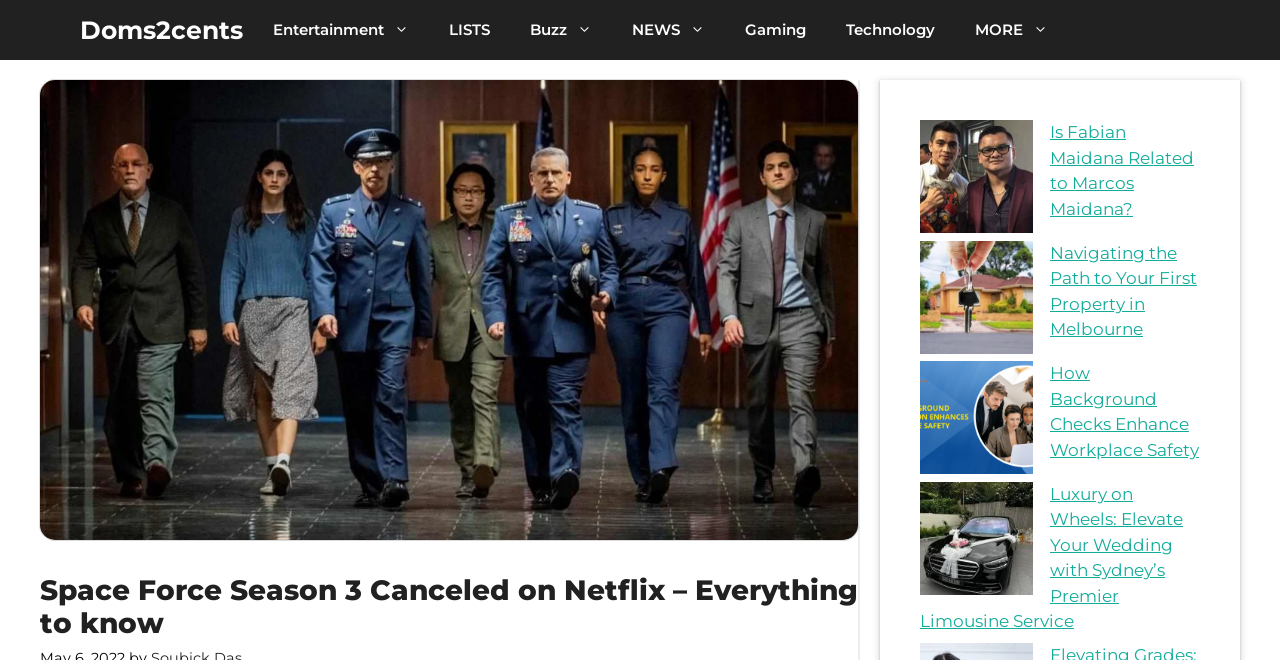Give a short answer using one word or phrase for the question:
What is the topic of the main article?

Space Force Season 3